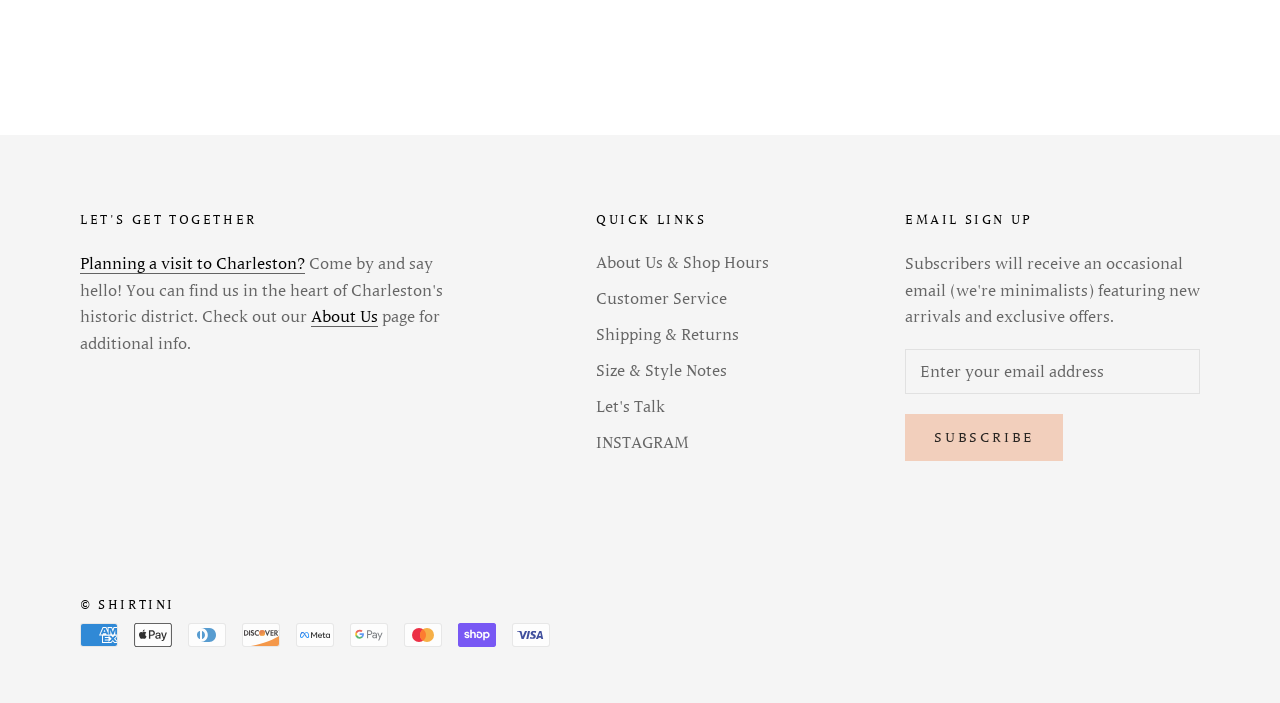Predict the bounding box of the UI element based on the description: "About". The coordinates should be four float numbers between 0 and 1, formatted as [left, top, right, bottom].

None